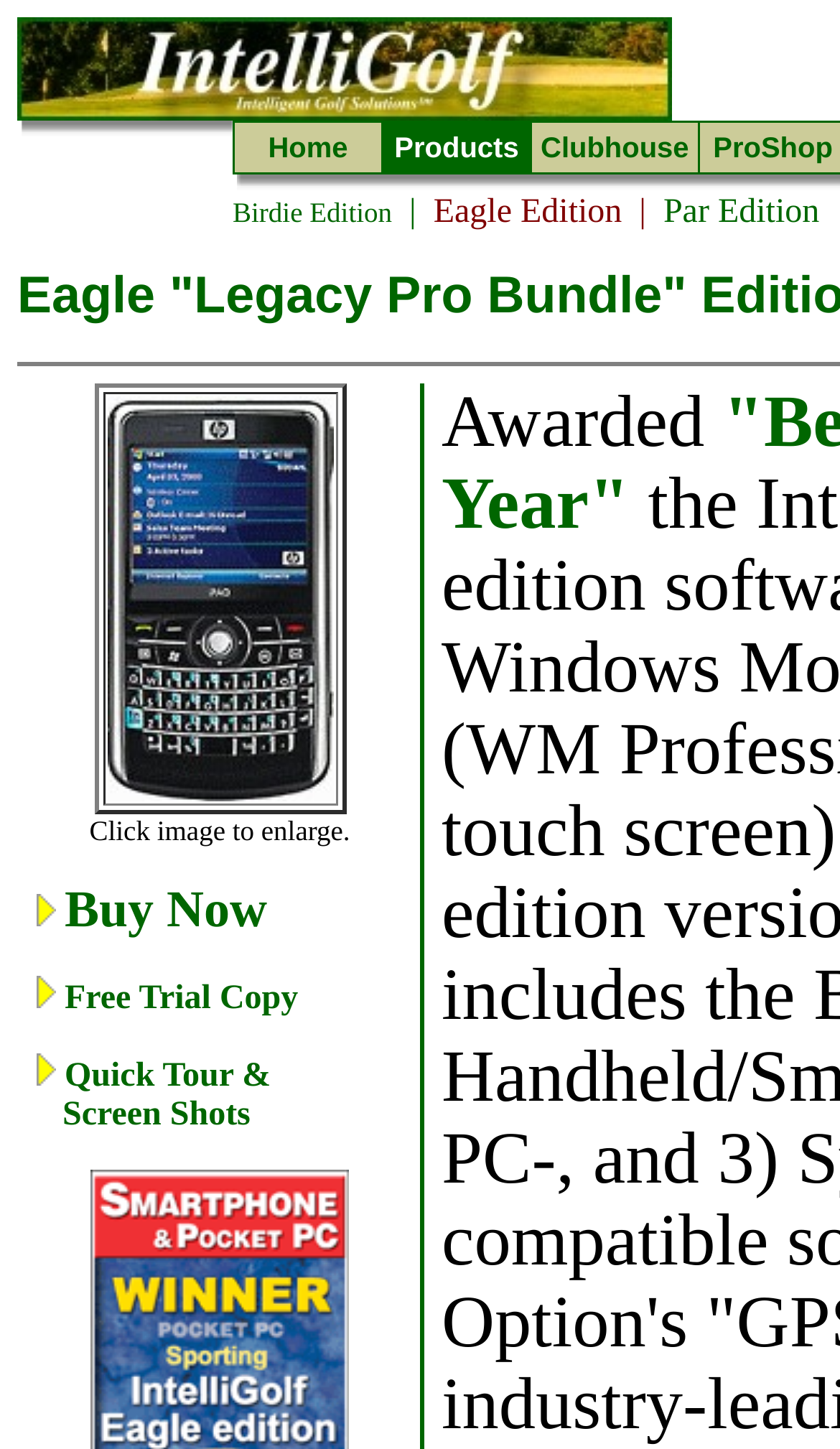Identify the bounding box coordinates for the UI element described by the following text: "Quick Tour & Screen Shots". Provide the coordinates as four float numbers between 0 and 1, in the format [left, top, right, bottom].

[0.044, 0.73, 0.322, 0.782]